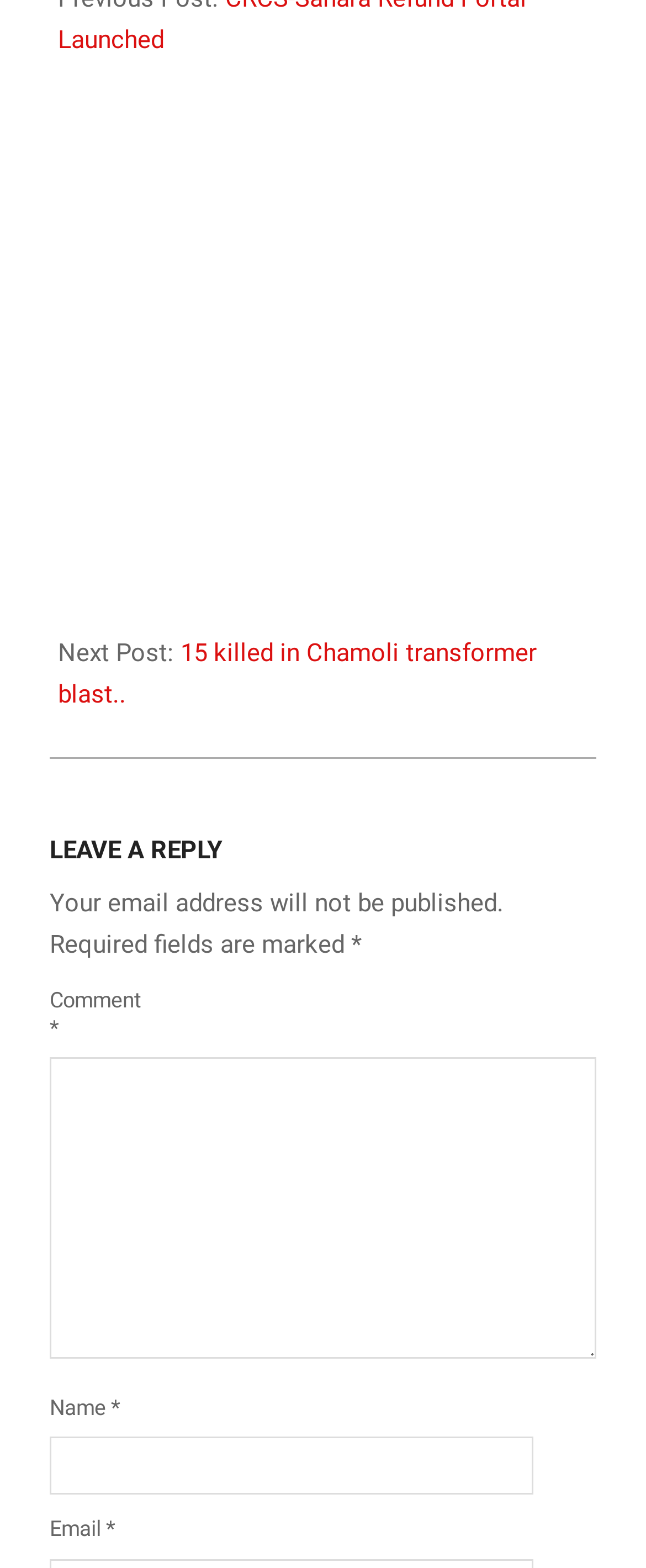Identify the bounding box coordinates of the specific part of the webpage to click to complete this instruction: "Fill in your name".

[0.077, 0.916, 0.826, 0.953]